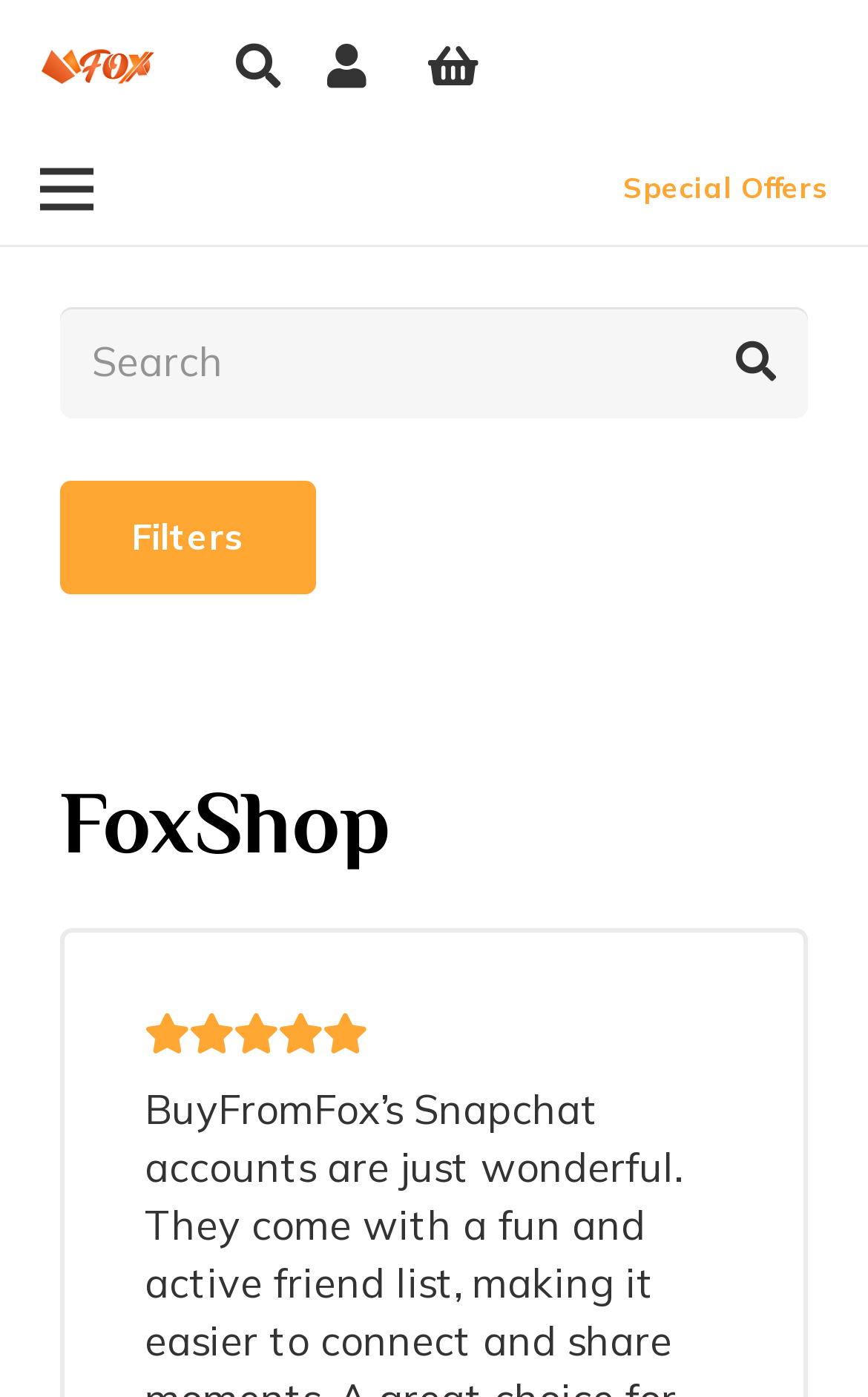Use the information in the screenshot to answer the question comprehensively: What is the purpose of the button at the top right?

The button at the top right has a description 'Search' and is located near a textbox with a description 'Search', which implies that the purpose of this button is to initiate a search.